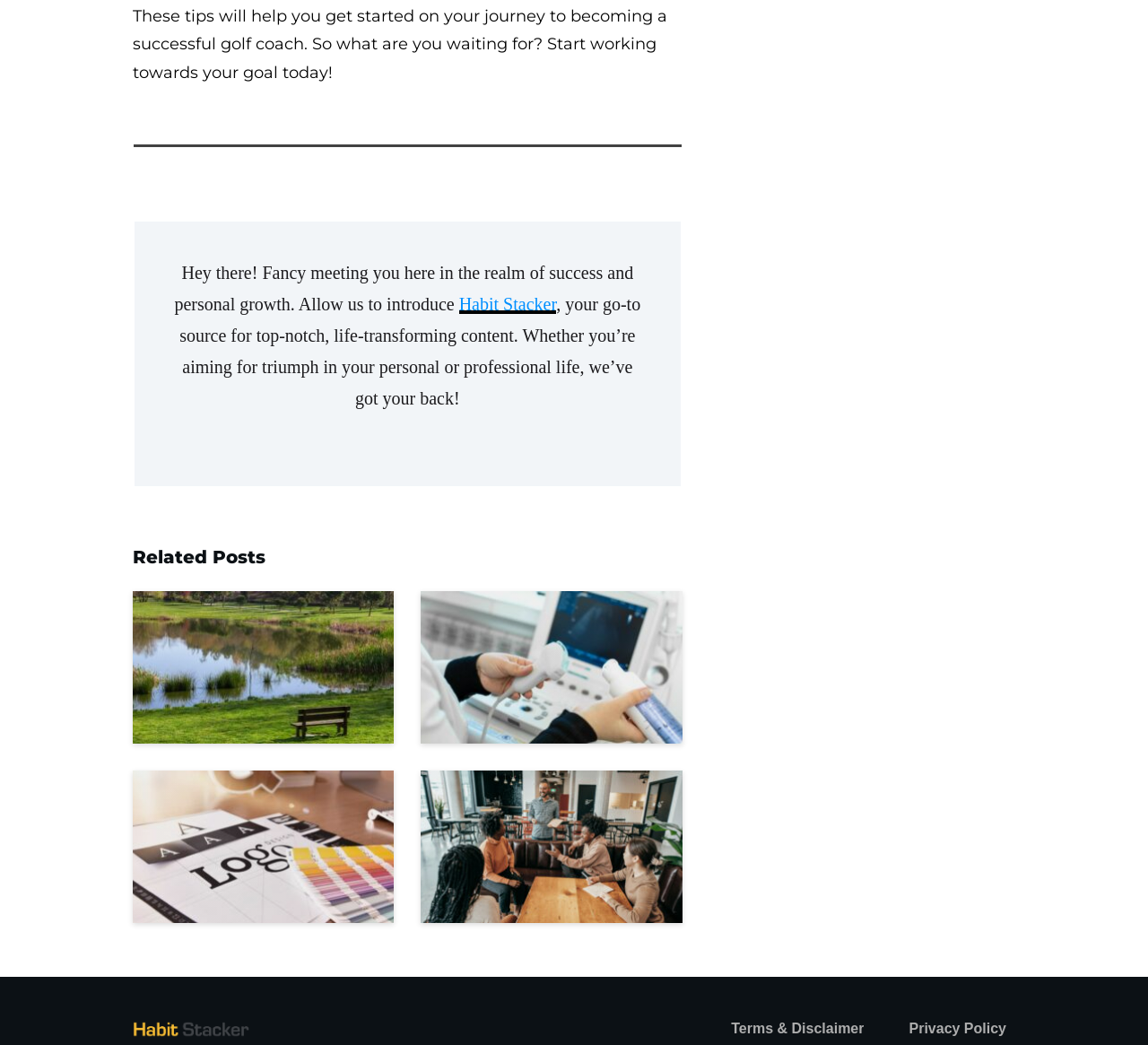Please respond in a single word or phrase: 
How many links are there in total?

9